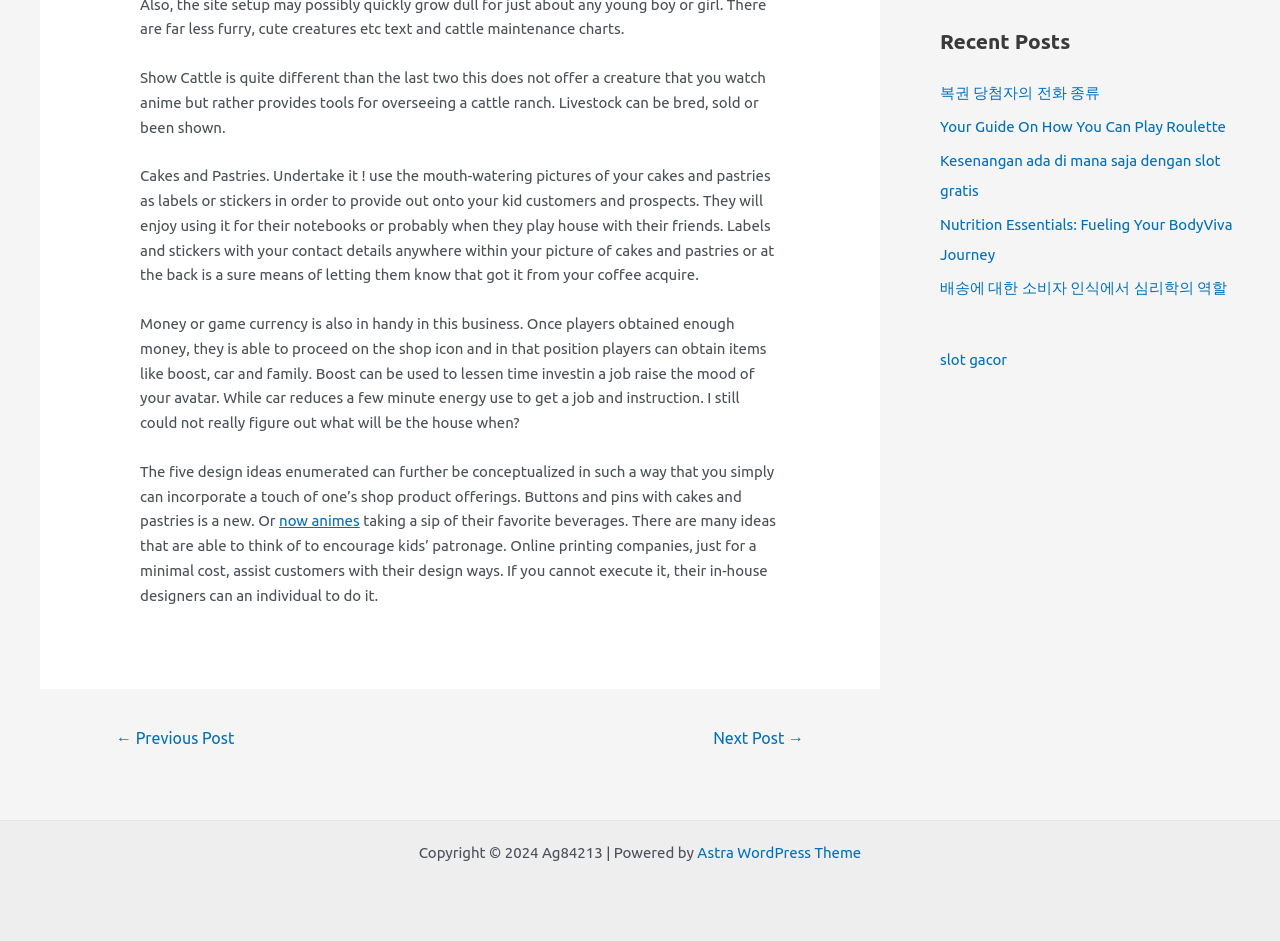Determine the bounding box for the described UI element: "복권 당첨자의 전화 종류".

[0.734, 0.09, 0.86, 0.108]